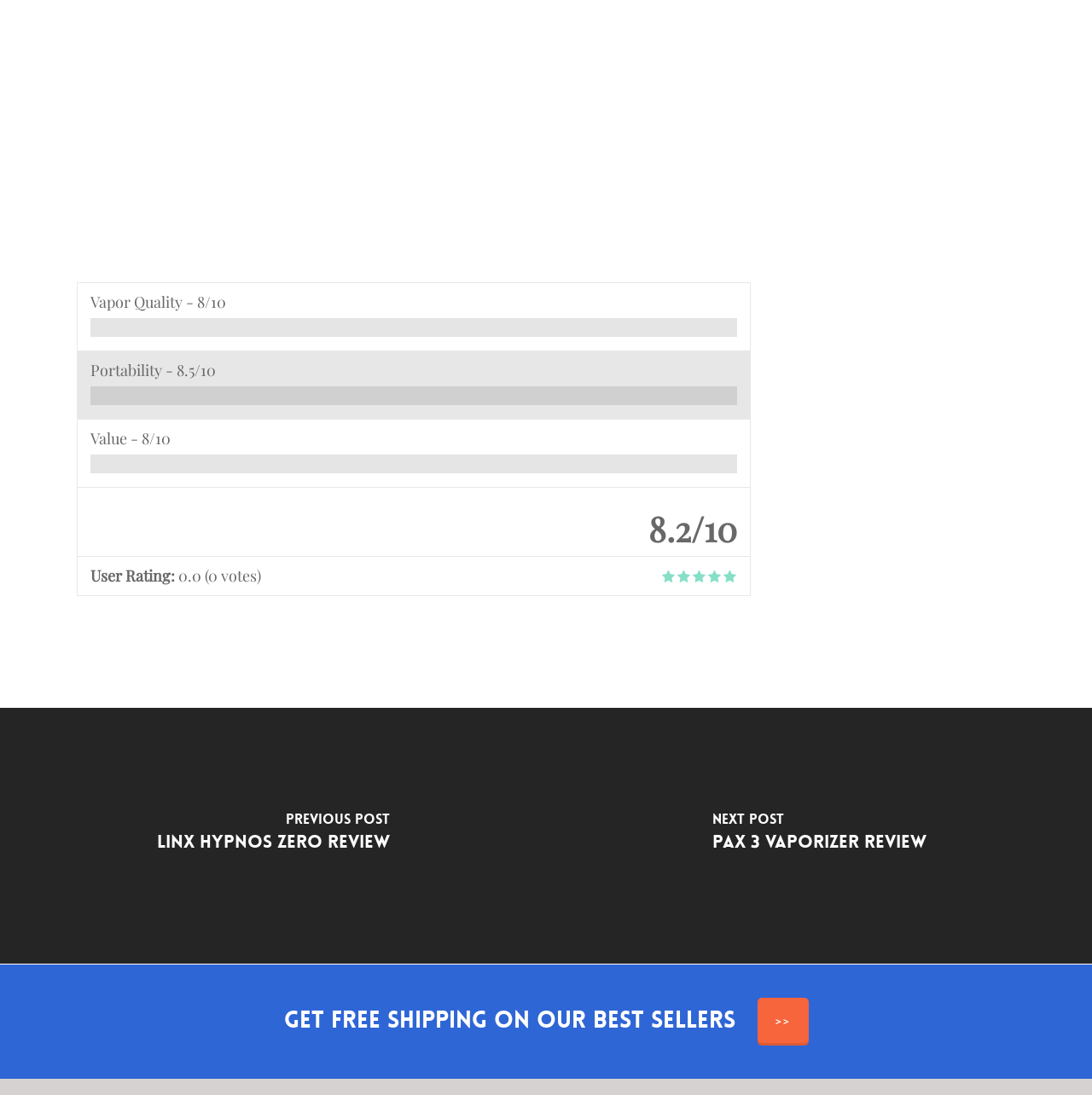Use a single word or phrase to answer the question: What is the user rating currently?

0.0